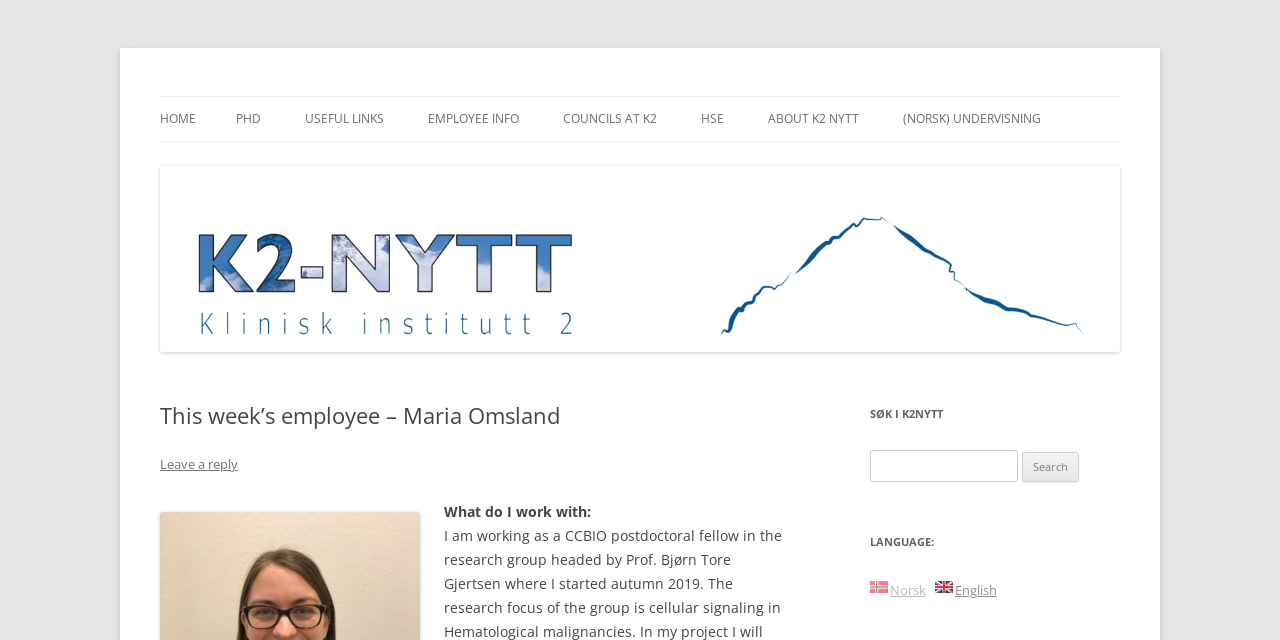Please identify the bounding box coordinates of the element on the webpage that should be clicked to follow this instruction: "Read about This week’s employee – Maria Omsland". The bounding box coordinates should be given as four float numbers between 0 and 1, formatted as [left, top, right, bottom].

[0.125, 0.628, 0.613, 0.669]